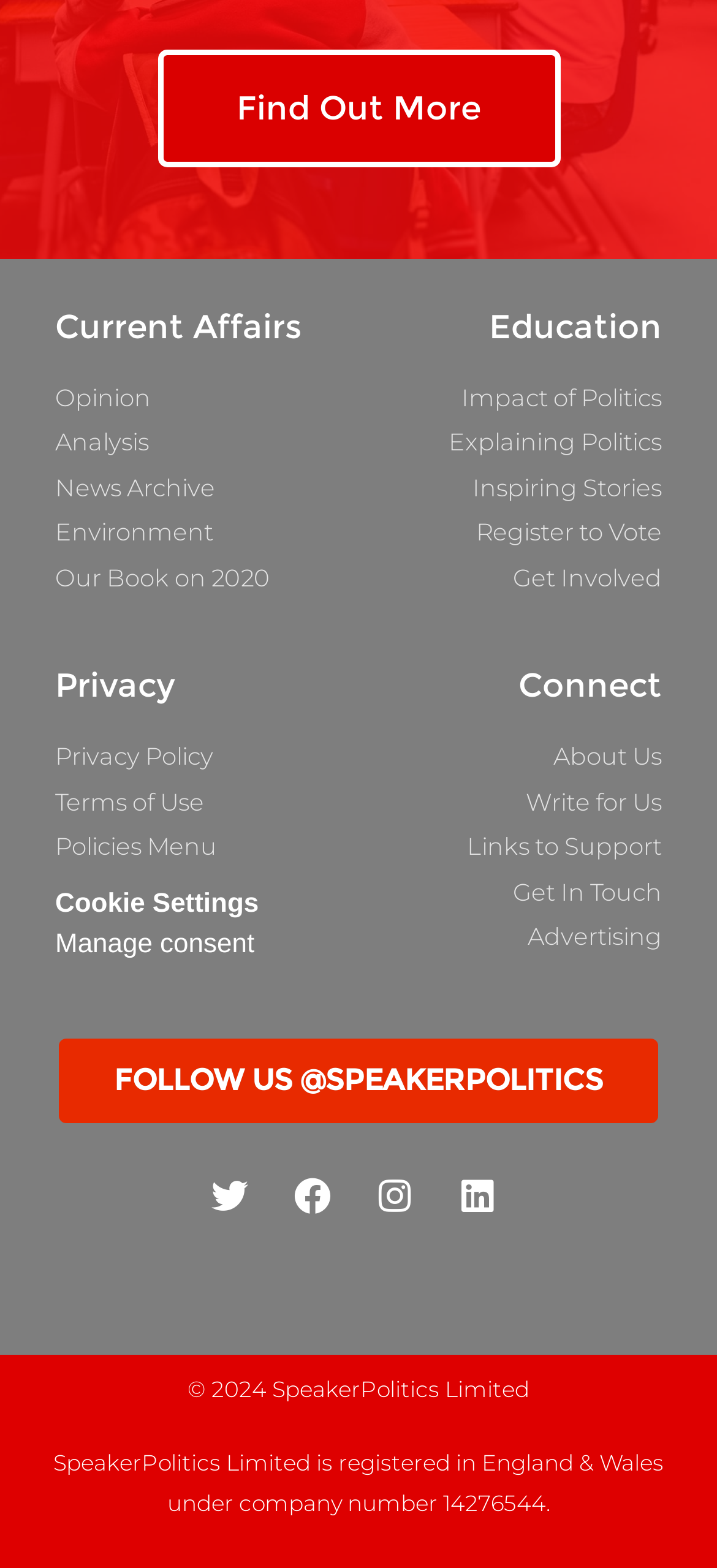Use a single word or phrase to answer the question:
What is the main topic of the 'Current Affairs' section?

News